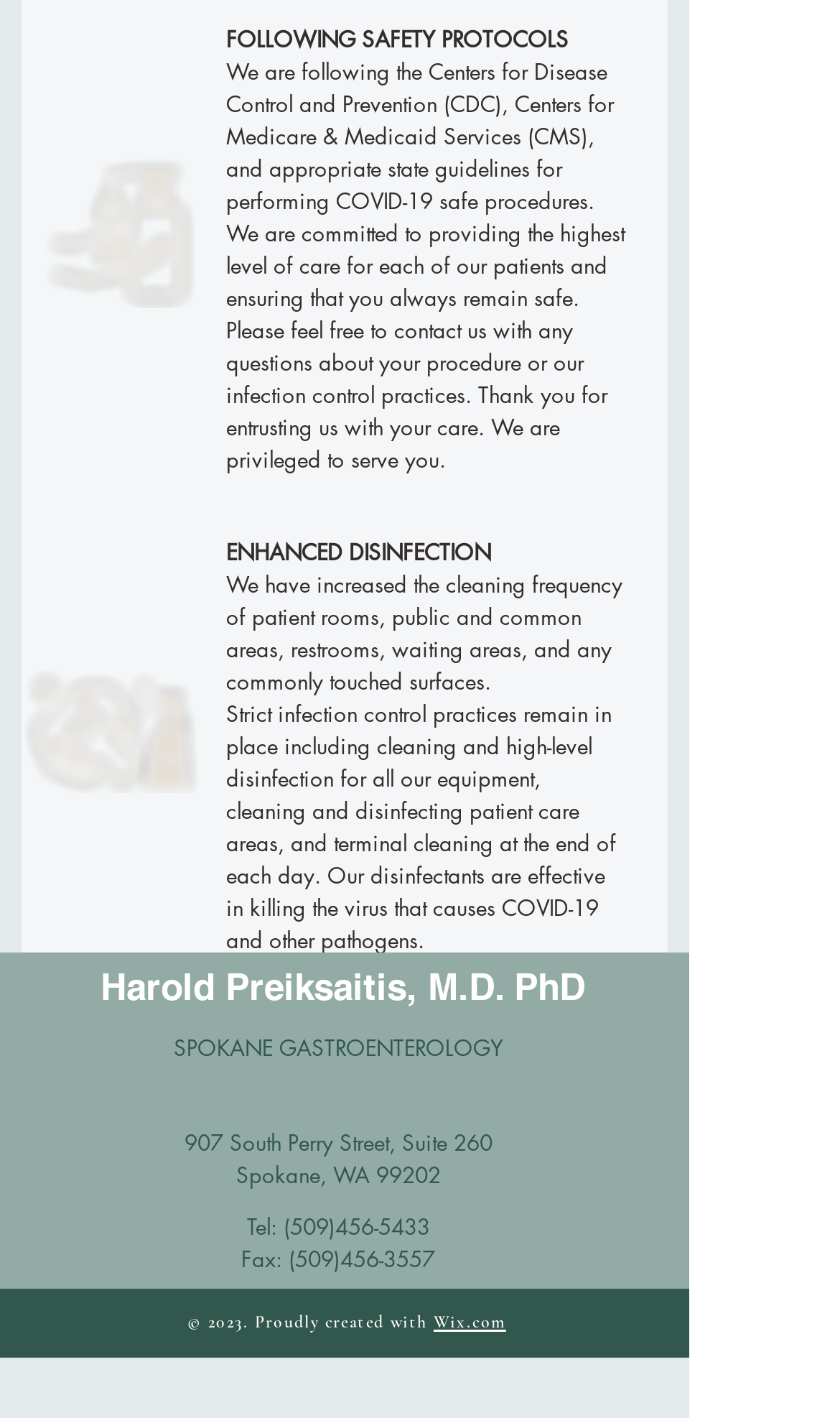Provide a short answer using a single word or phrase for the following question: 
What is the name of the doctor?

Harold Preiksaitis, M.D. PhD